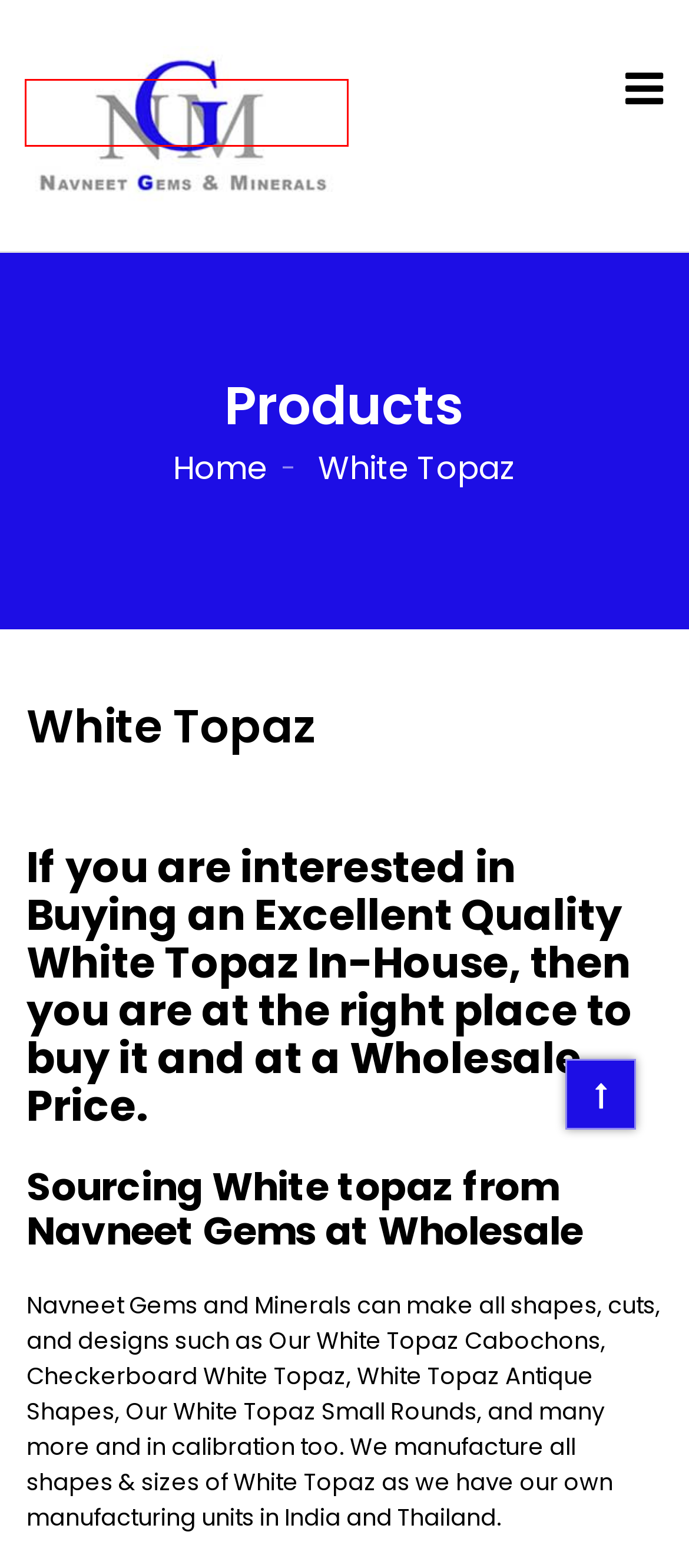Examine the screenshot of the webpage, noting the red bounding box around a UI element. Pick the webpage description that best matches the new page after the element in the red bounding box is clicked. Here are the candidates:
A. Wholesale Gemstones - Semi Precious - Loose Precious Gemstones
B. Tanzanian Sapphires: Unveiling the Rich History and Contemporary Allure
C. Wholesale Quartz - Buy Loose Quartz Gems
D. Semi Precious Gems - Wholesale Online Suppliers
E. Wholesale London blue topaz in good quality and color
F. Discover the Enchantment of Tanzanian No-Heat Color-Change Sapphires: A Rare Gemstone Delight
G. Sky, swiss blue topaz rough and preforms in good color
H. Know Shipping Prices - Navneet Gems

A